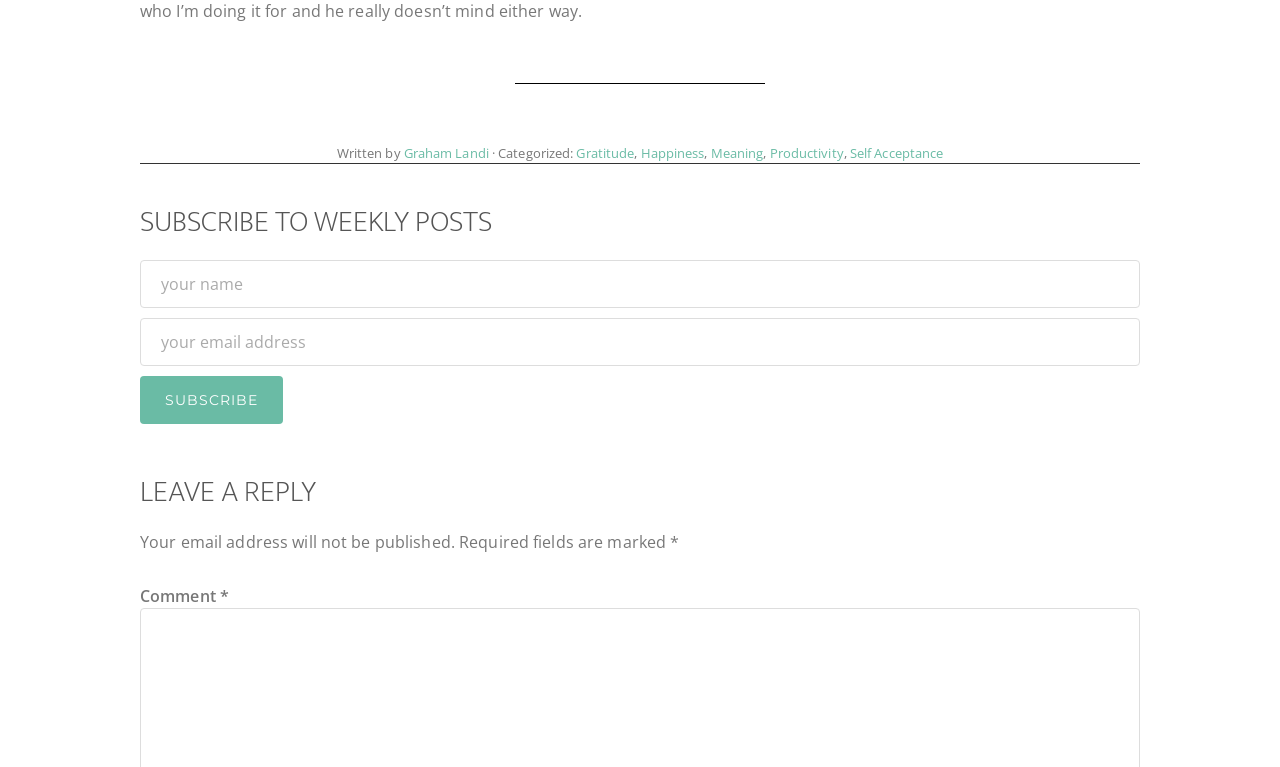Please provide a one-word or phrase answer to the question: 
What is the warning about email addresses?

Will not be published